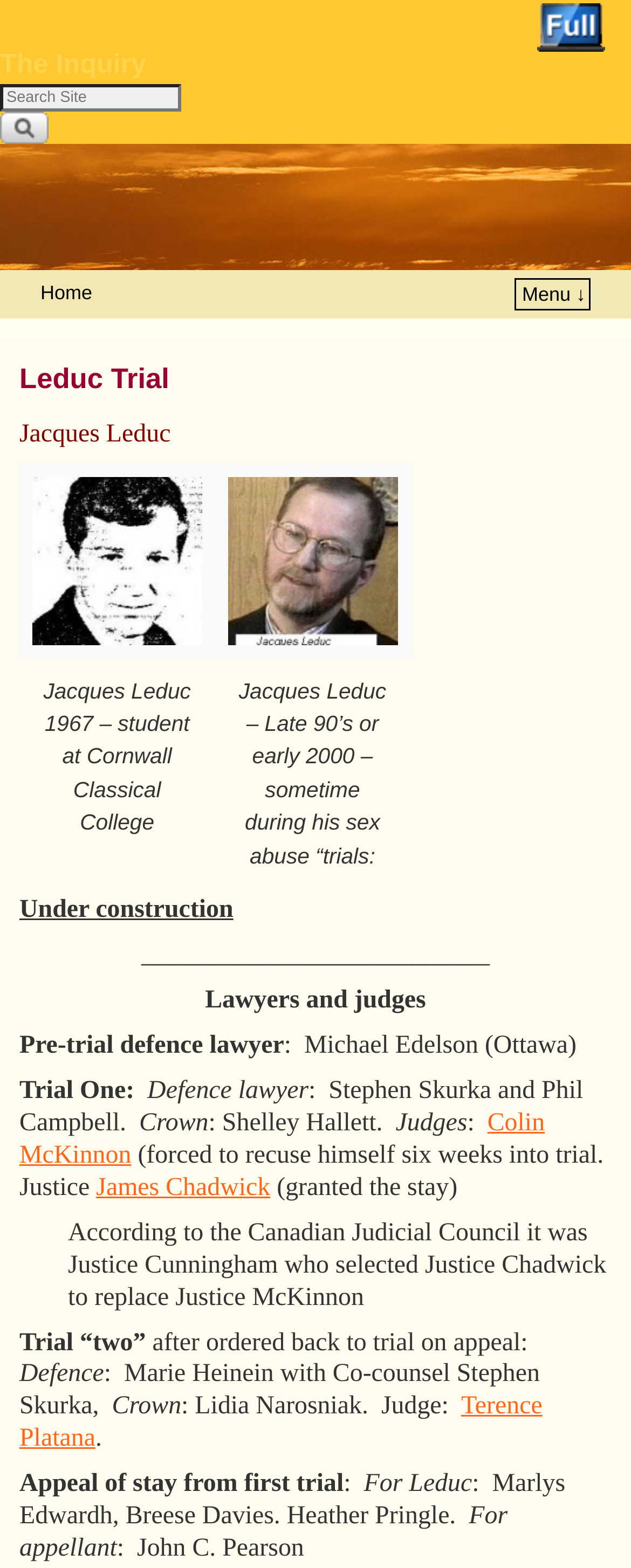Based on the image, please elaborate on the answer to the following question:
What is the name of the trial?

Based on the webpage, the heading 'Leduc Trial' is present, which suggests that the webpage is about a trial named Leduc Trial.